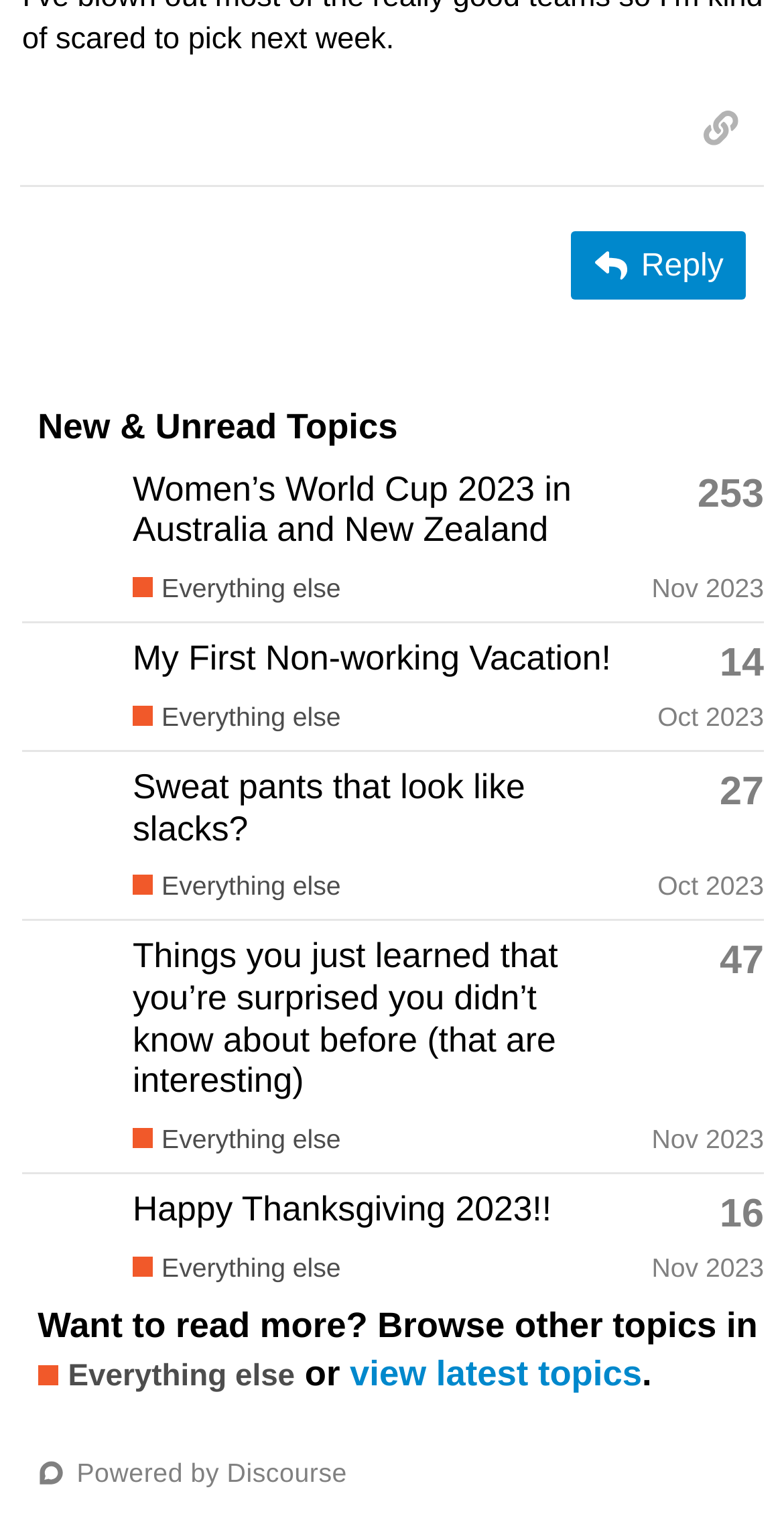Please answer the following question using a single word or phrase: 
Who is the latest poster of the topic 'My First Non-working Vacation!'?

138